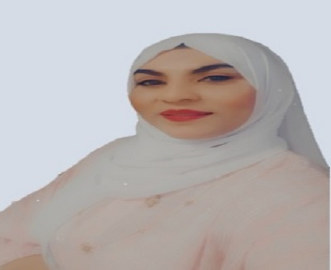What is the color of the woman's lips?
By examining the image, provide a one-word or phrase answer.

Bright shade of red